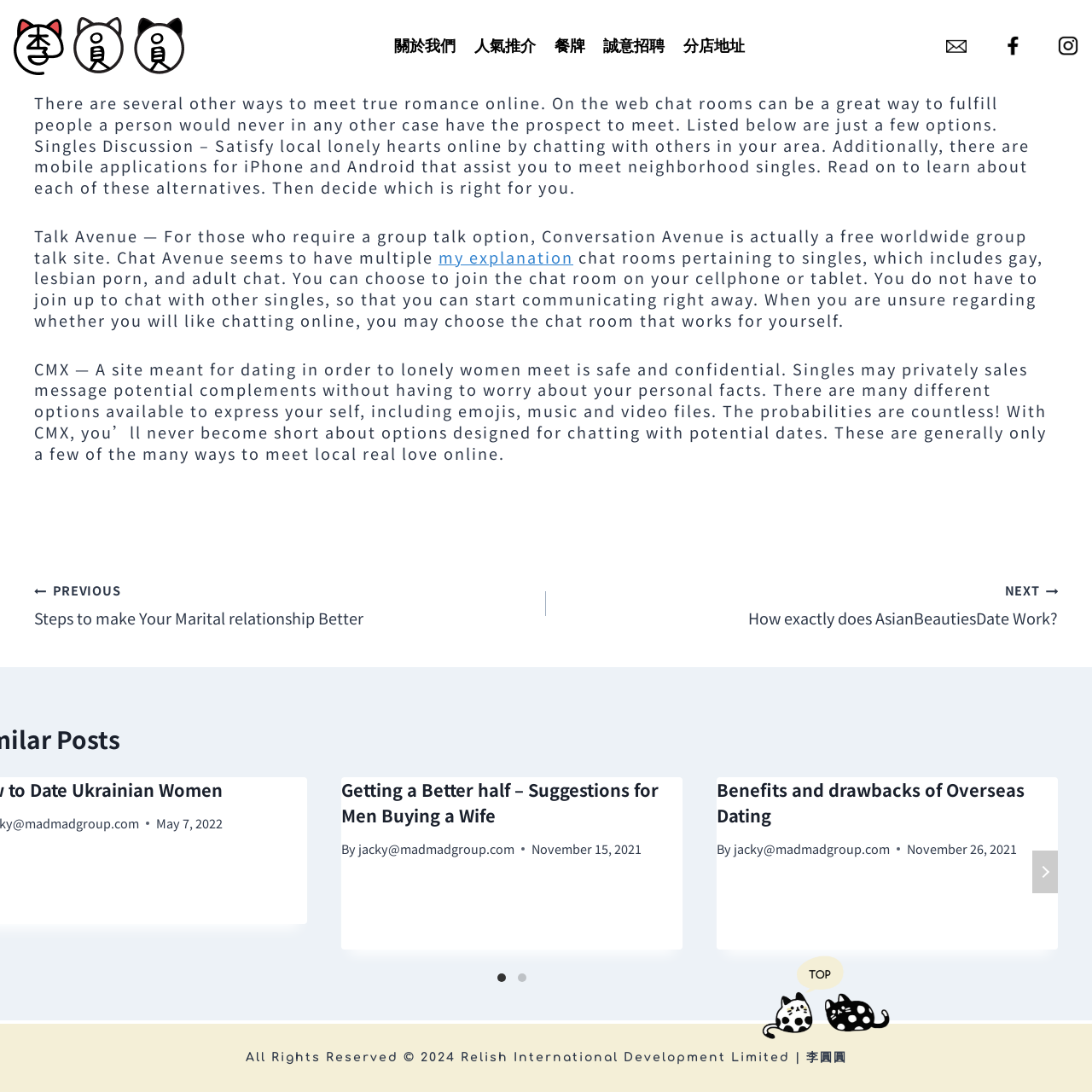Give a one-word or one-phrase response to the question: 
How many articles are listed on the webpage?

3